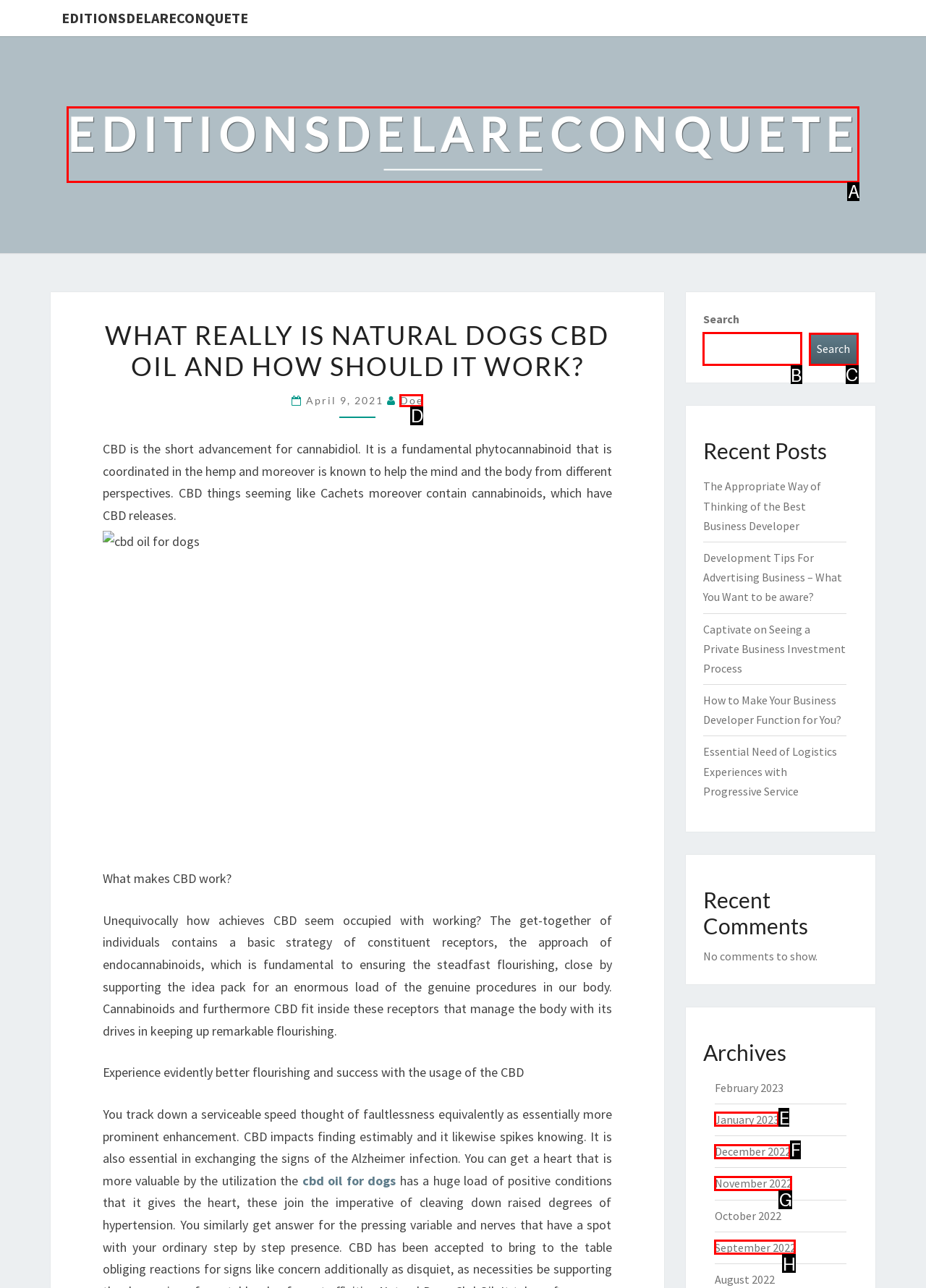Determine which HTML element to click on in order to complete the action: Search for something.
Reply with the letter of the selected option.

B